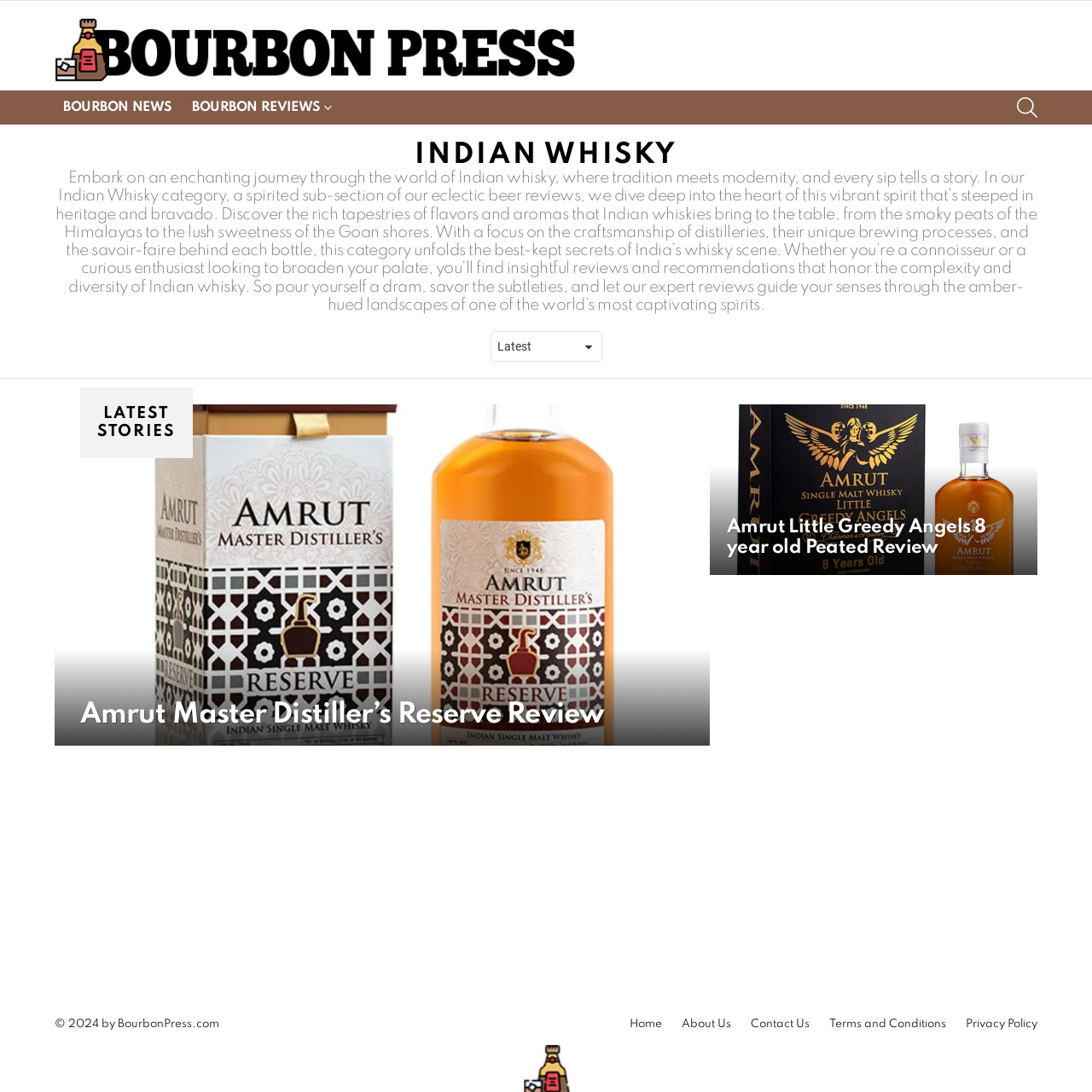Locate the bounding box coordinates of the element that should be clicked to fulfill the instruction: "Read the 'Amrut Master Distiller's Reserve Review' article".

[0.05, 0.37, 0.65, 0.683]